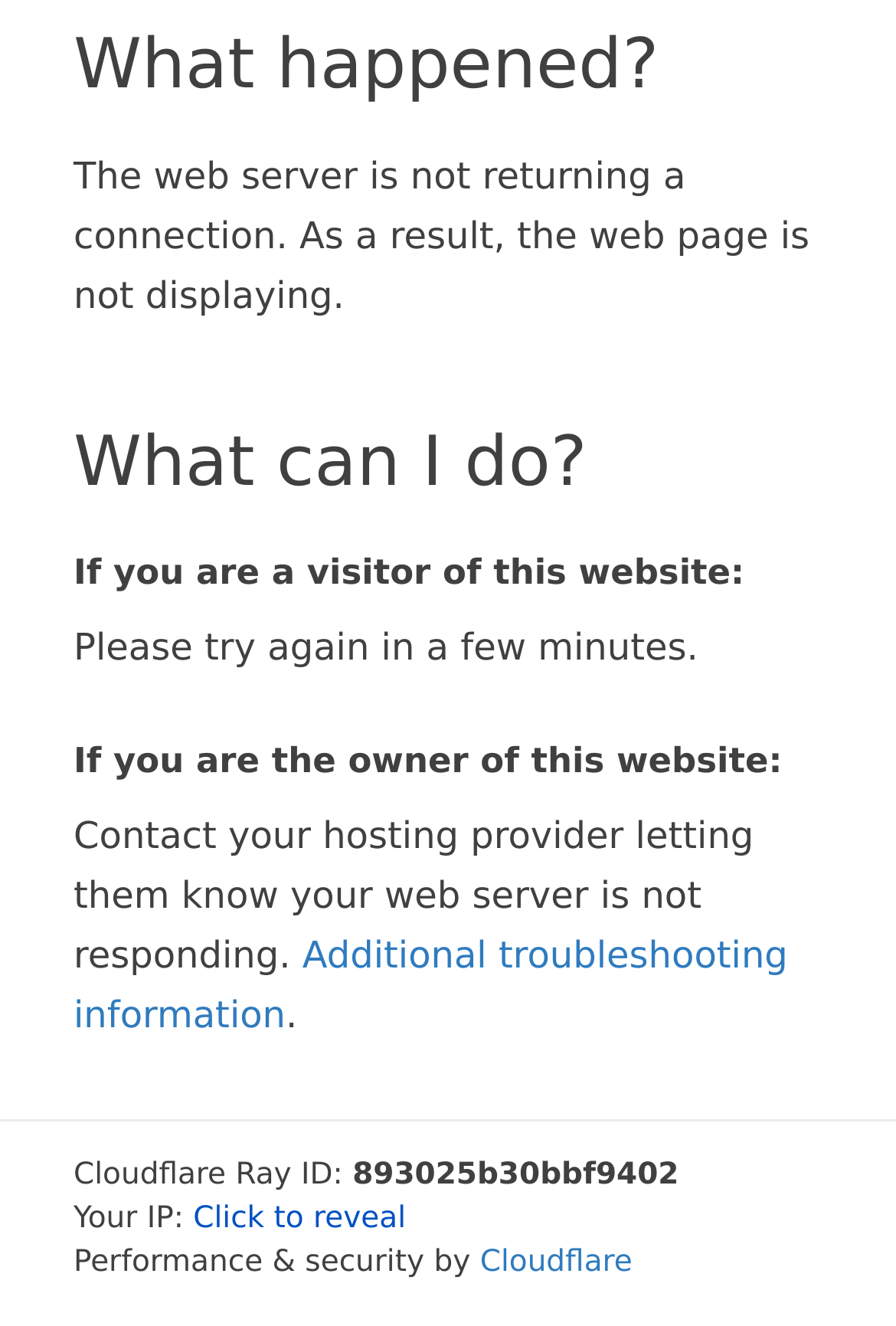What should a visitor of this website do?
Look at the webpage screenshot and answer the question with a detailed explanation.

According to the webpage, if you are a visitor of this website, you should try again in a few minutes, as stated in the StaticText element with the text 'Please try again in a few minutes.'